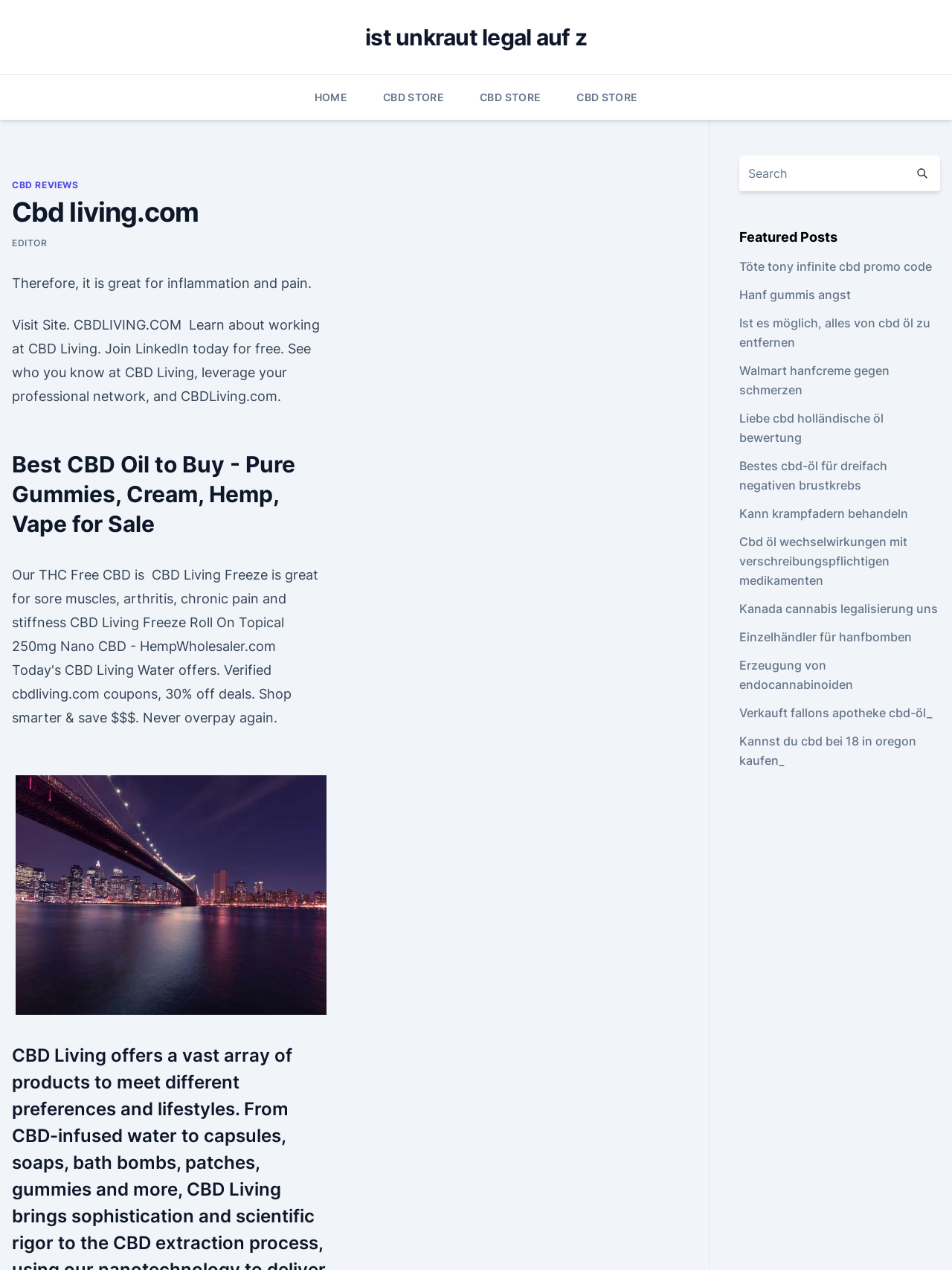Please determine the bounding box coordinates of the element's region to click for the following instruction: "Search for something".

[0.776, 0.122, 0.95, 0.151]